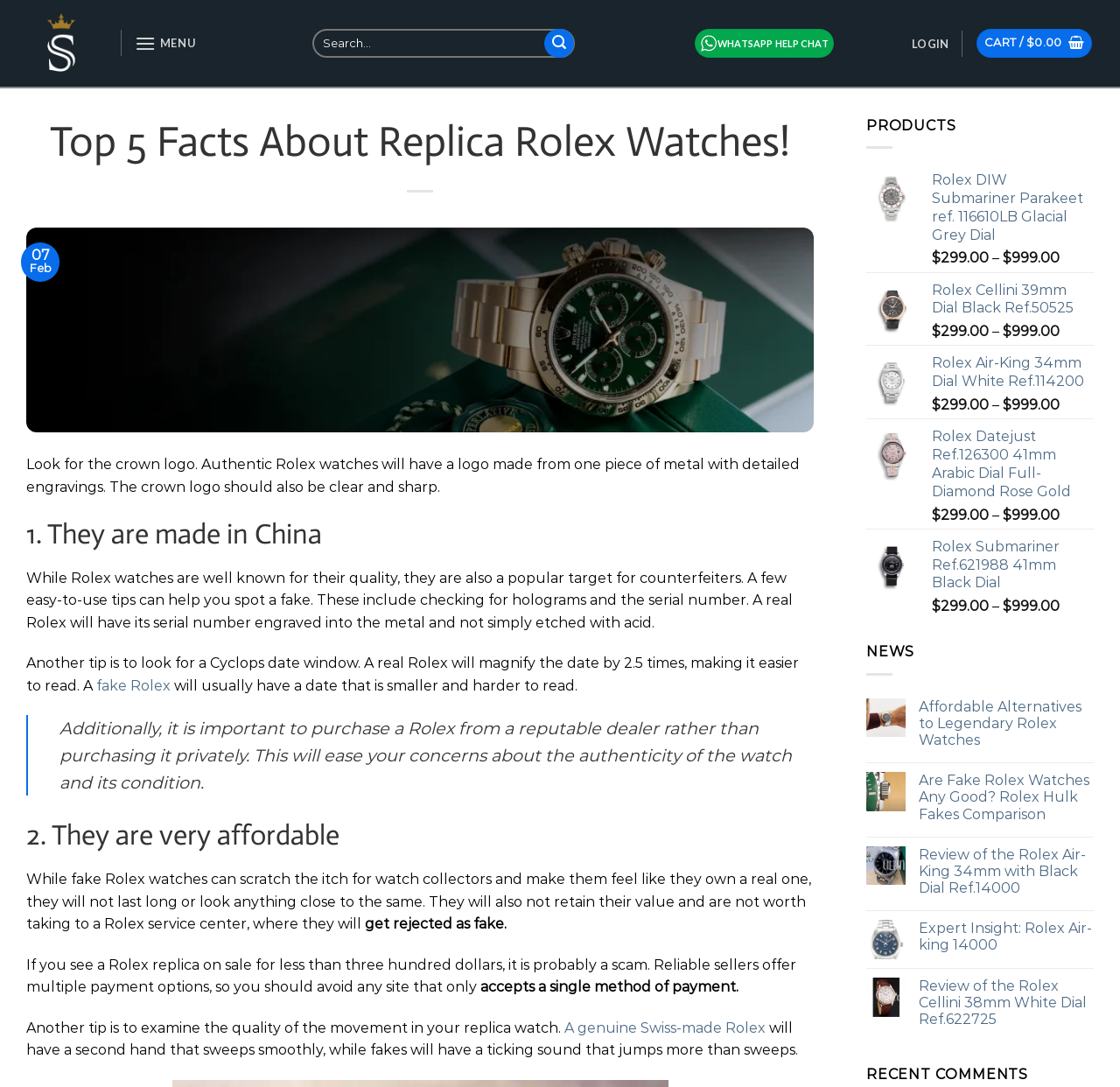Please determine and provide the text content of the webpage's heading.

Top 5 Facts About Replica Rolex Watches!